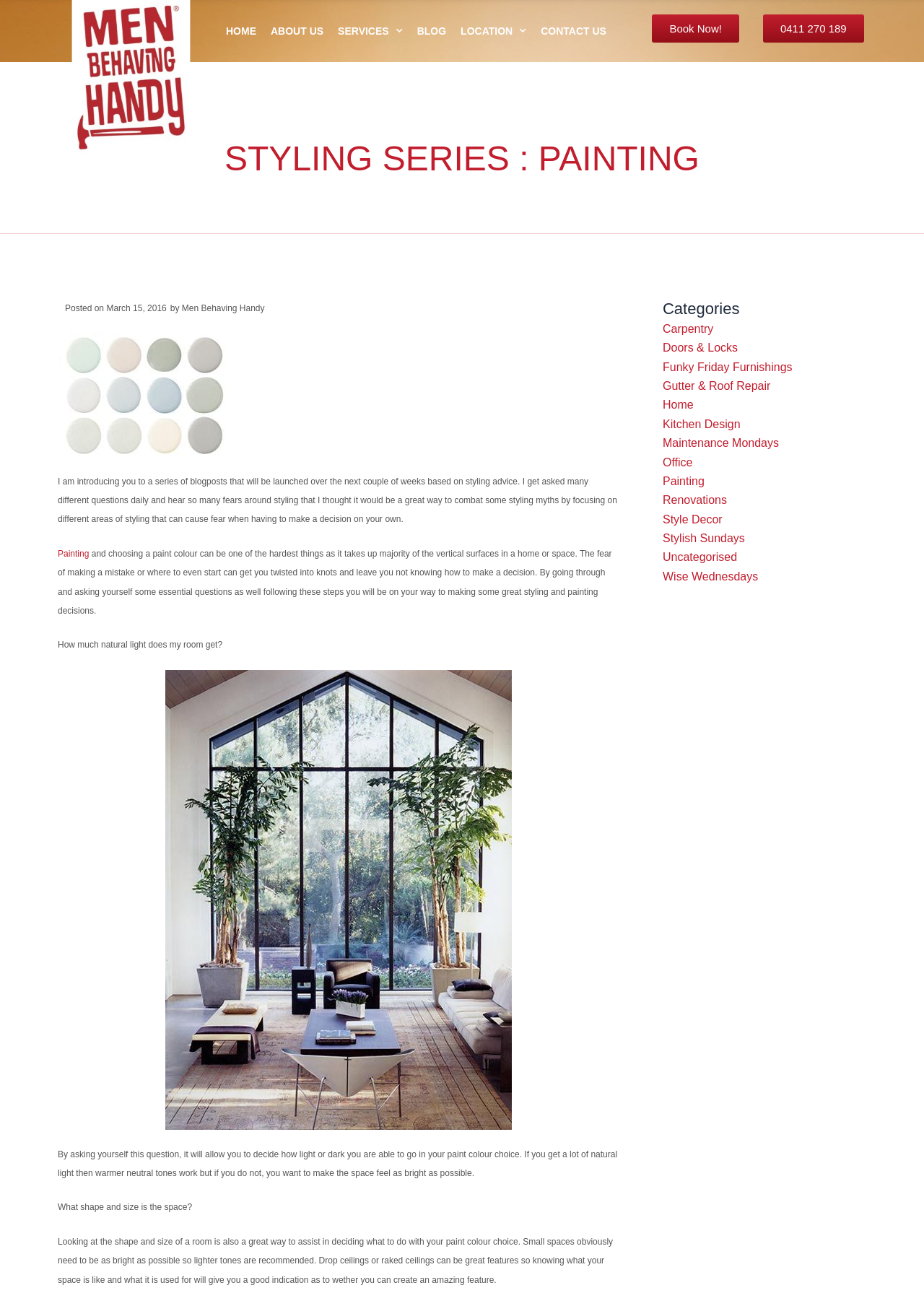Provide the bounding box for the UI element matching this description: "Gutter & Roof Repair".

[0.717, 0.291, 0.834, 0.3]